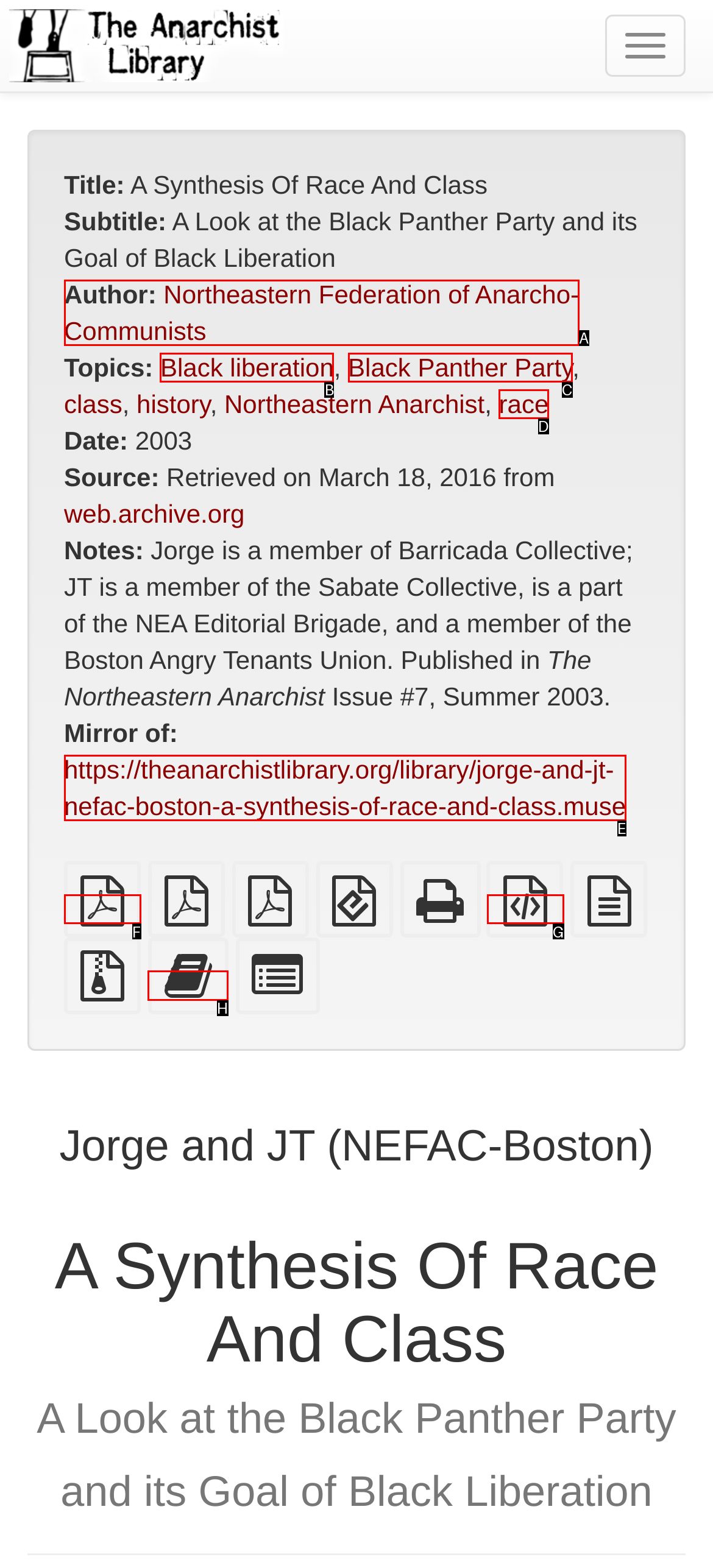Identify the appropriate lettered option to execute the following task: Add this text to the bookbuilder
Respond with the letter of the selected choice.

H